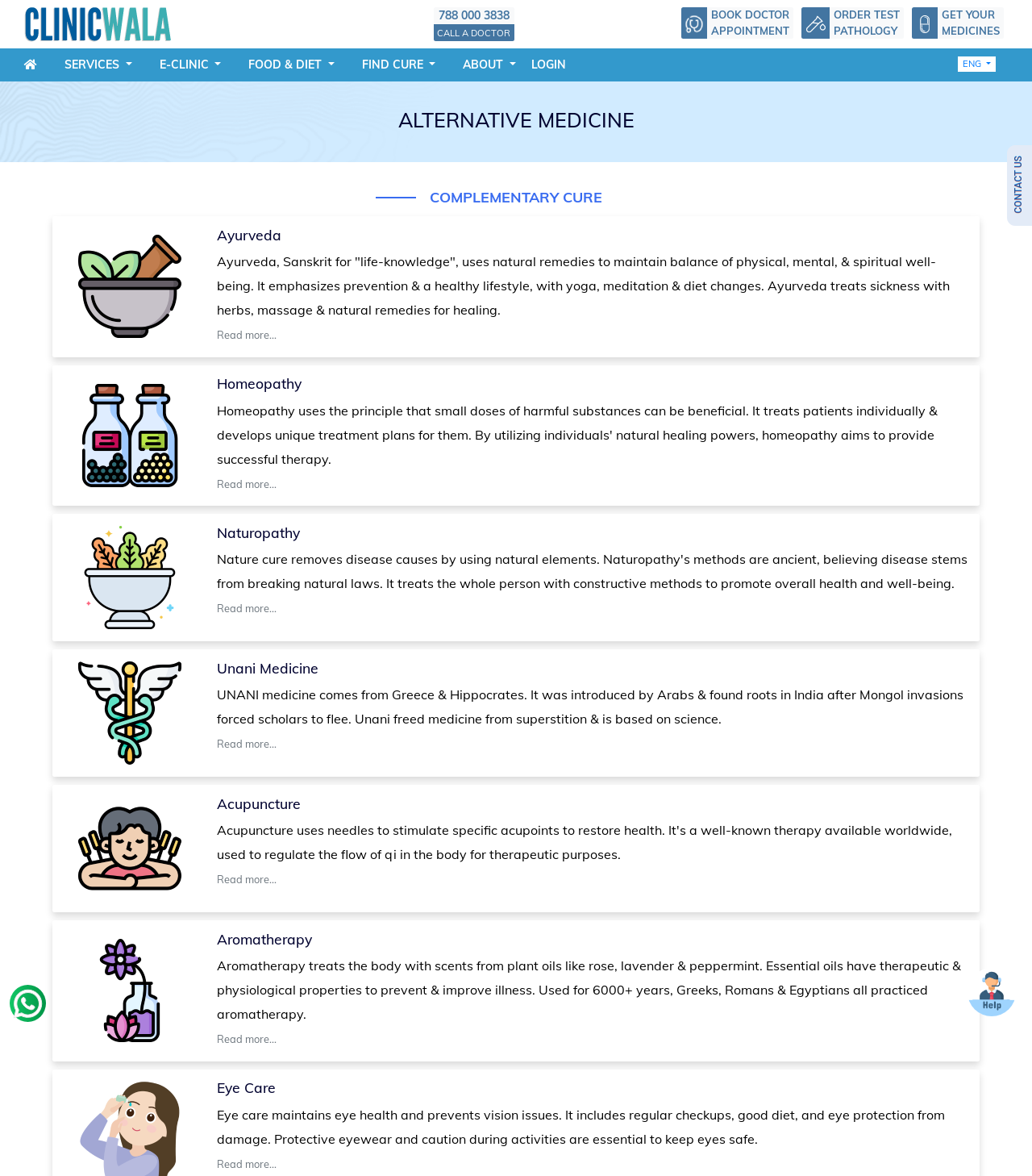What is the purpose of Ayurveda?
Using the image provided, answer with just one word or phrase.

Maintain balance of physical, mental, and spiritual well-being